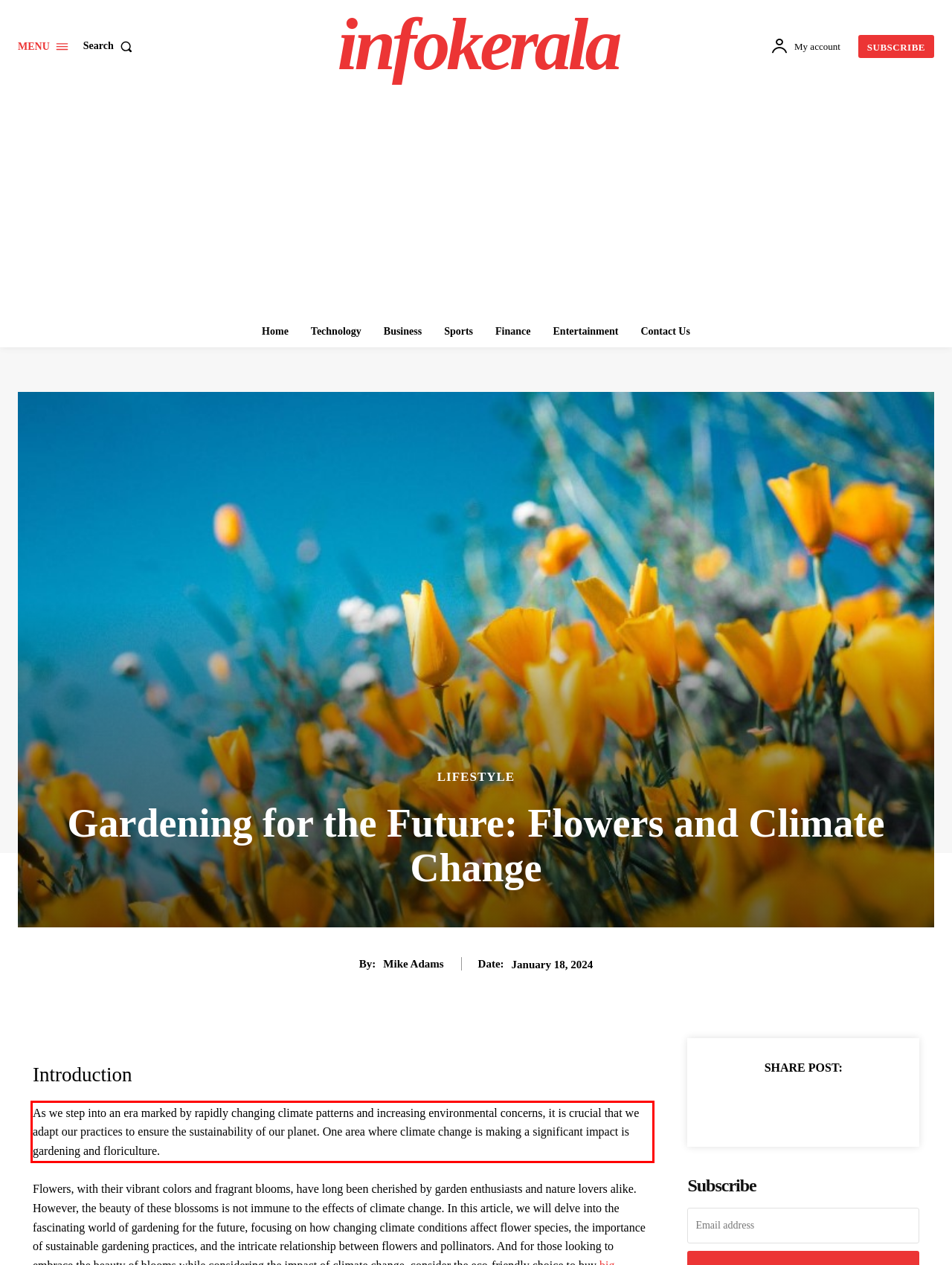Please examine the screenshot of the webpage and read the text present within the red rectangle bounding box.

As we step into an era marked by rapidly changing climate patterns and increasing environmental concerns, it is crucial that we adapt our practices to ensure the sustainability of our planet. One area where climate change is making a significant impact is gardening and floriculture.